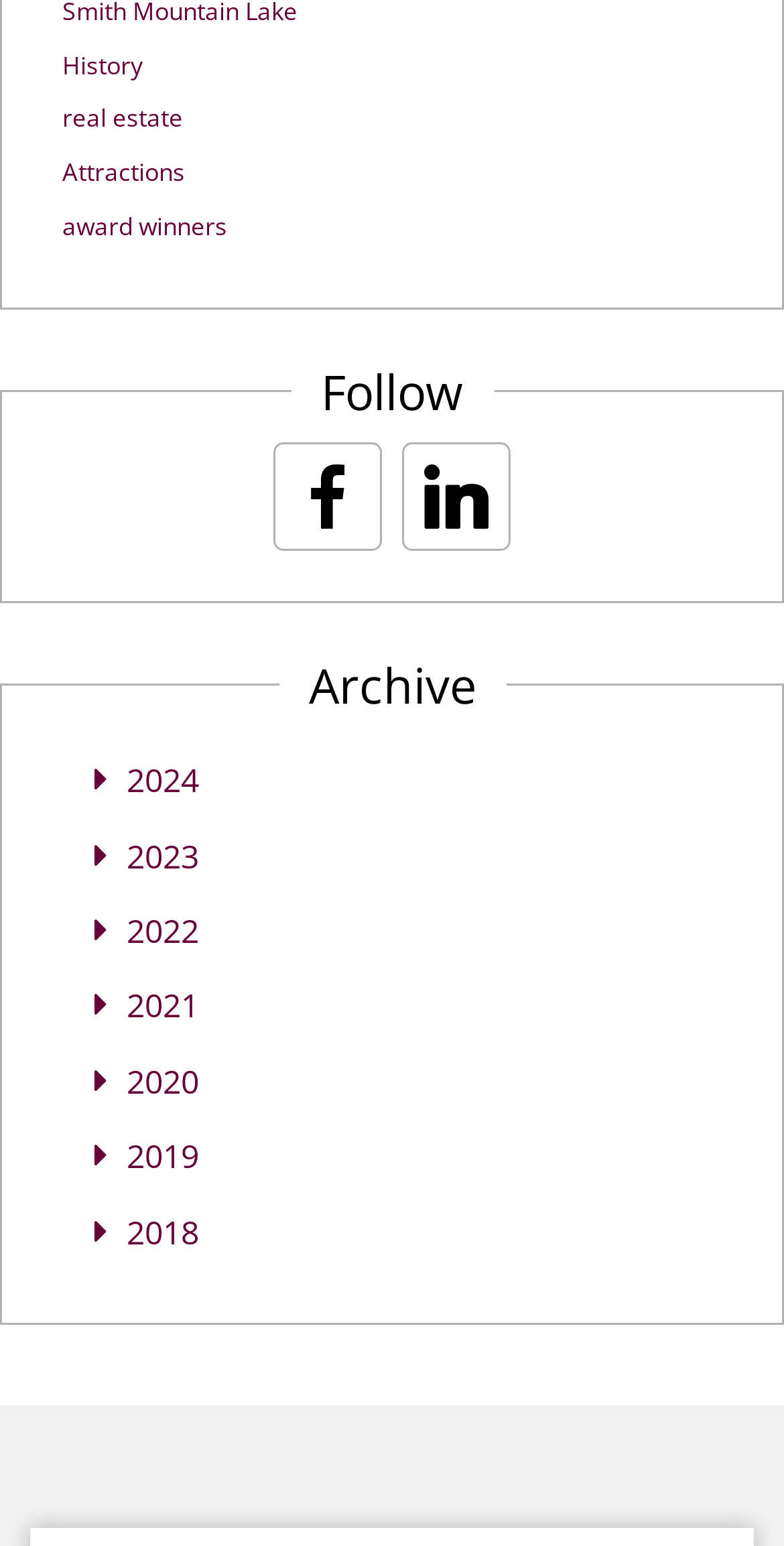Locate the bounding box of the UI element based on this description: "real estate". Provide four float numbers between 0 and 1 as [left, top, right, bottom].

[0.079, 0.066, 0.233, 0.088]